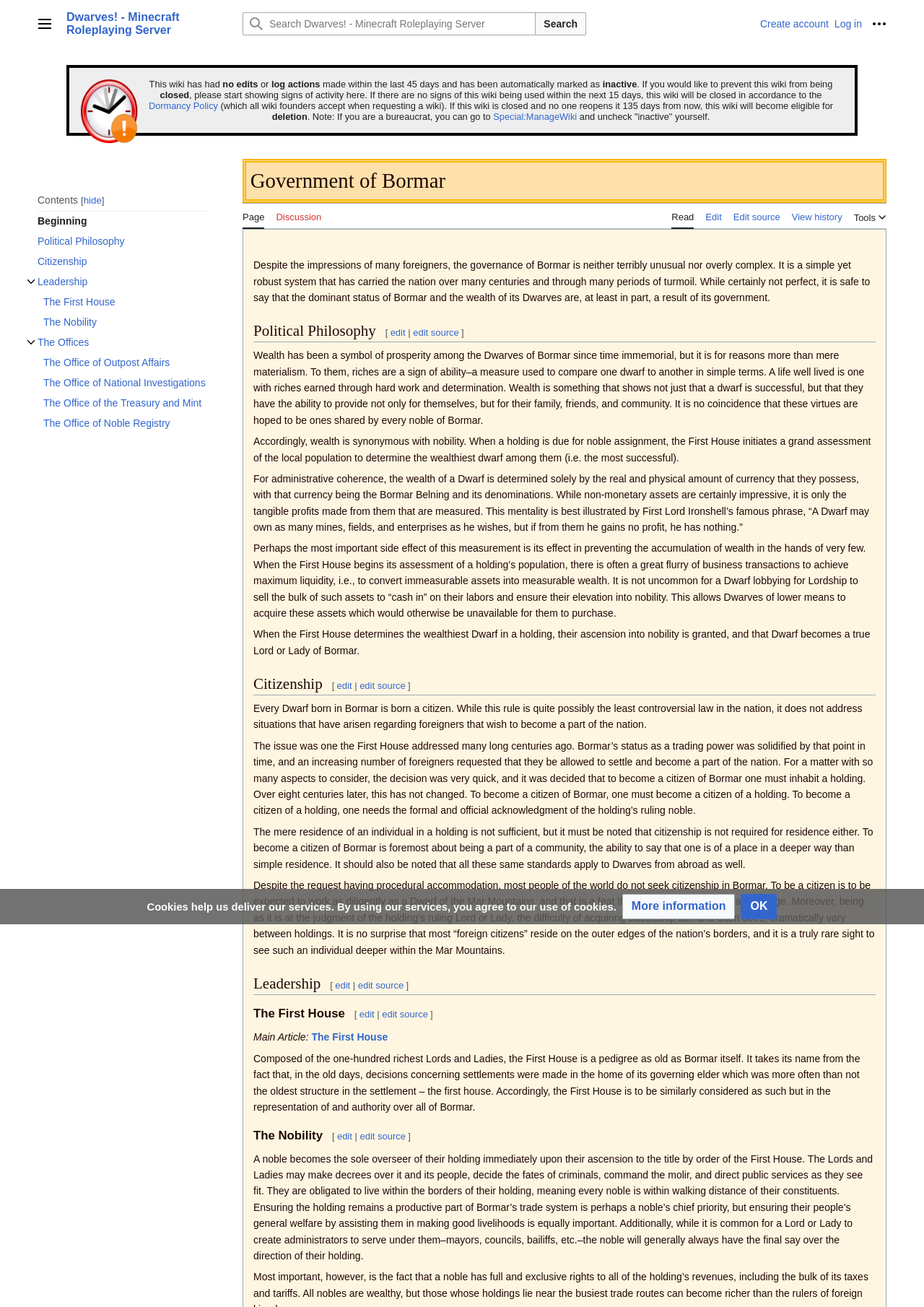Elaborate on the different components and information displayed on the webpage.

This webpage is about the Government of Bormar, a Minecraft Roleplaying Server. At the top, there is a navigation menu with links to "Site", "Personal tools", and a search bar. Below the navigation menu, there is a notice stating that the wiki has had no edits or log actions in the last 45 days and is considered inactive. If no activity is shown within the next 15 days, the wiki will be closed.

The main content of the page is divided into sections, including "Contents", "Government of Bormar", "Political Philosophy", "Citizenship", and "Leadership". The "Contents" section has a list of links to different subsections, including "Beginning", "Political Philosophy", "Citizenship", and "Leadership".

The "Government of Bormar" section has a brief introduction to the governance of Bormar, stating that it is a simple yet robust system that has carried the nation over many centuries. Below this introduction, there are links to "Page", "Discussion", "Read", "Edit", "Edit source", and "View history".

The "Political Philosophy" section explains that wealth is a symbol of prosperity among the Dwarves of Bormar and is used to measure a dwarf's ability to provide for themselves, their family, friends, and community. It also explains that wealth is synonymous with nobility and that the First House initiates a grand assessment of the local population to determine the wealthiest dwarf among them.

The "Citizenship" section explains that every Dwarf born in Bormar is born a citizen, but foreigners who wish to become citizens must inhabit a holding and receive formal acknowledgment from the holding's ruling noble.

The "Leadership" section has links to "The First House", "The Nobility", "The Offices", and other subsections. The "The First House" section explains that it is composed of the one-hundred richest Lords and Ladies and is a pedigree as old as Bormar itself.

Throughout the page, there are various links to edit or view the source of different sections, as well as links to other related pages. There is also an image on the page, but its content is not described.